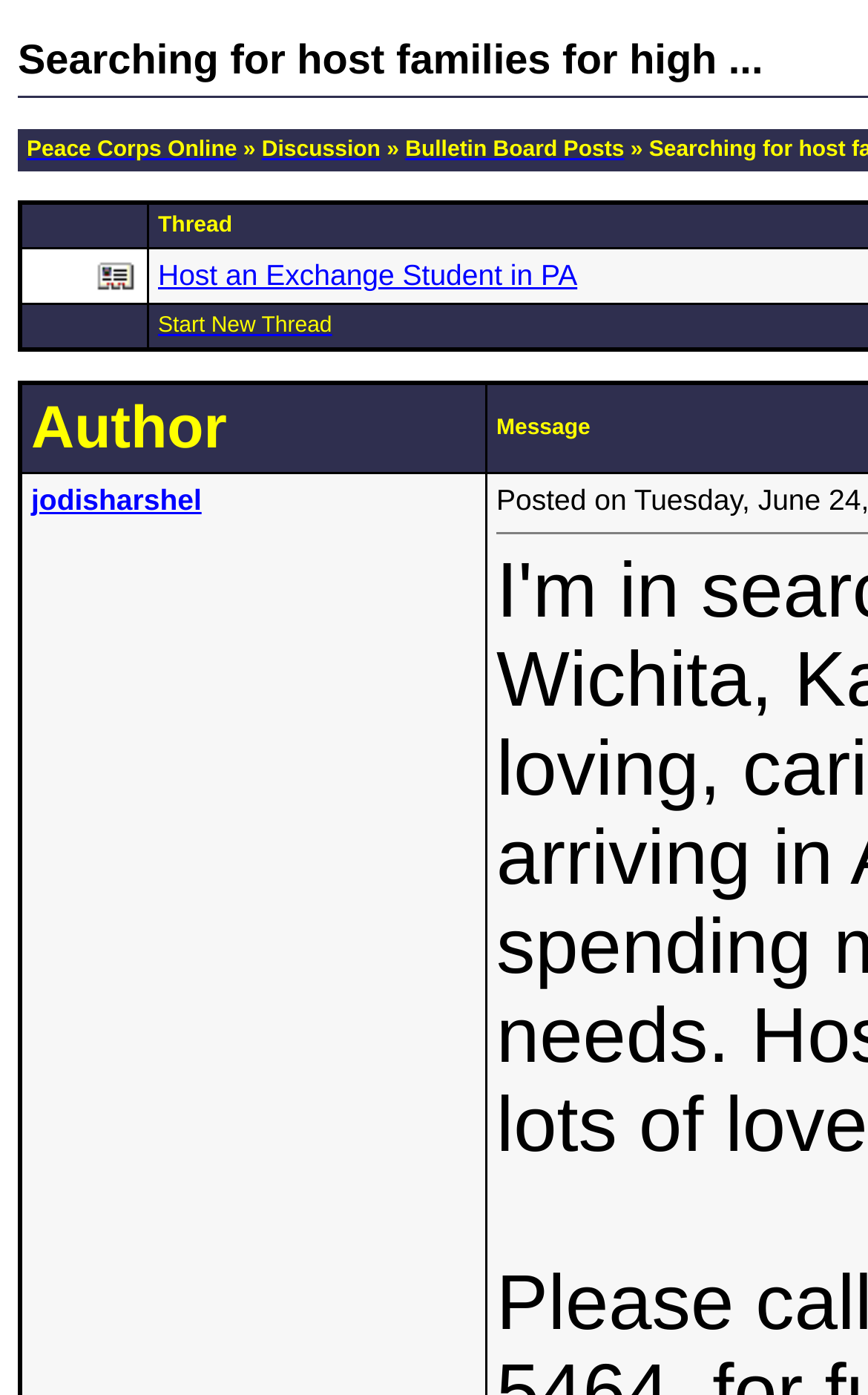Produce a meticulous description of the webpage.

The webpage is titled "Peace Corps Online: Searching for host families for high school exchange students from the former Soviet Union". At the top, there are three links: "Peace Corps Online" on the left, "Discussion" in the middle, and "Bulletin Board Posts" on the right. 

Below these links, there is a grid with three cells. The first cell contains an image and a link to "Host an Exchange Student in PA". The second cell contains a link to "Start New Thread". The third cell is empty. 

To the right of the grid, there is a table cell labeled "Author", which contains a link to "jodisharshel".